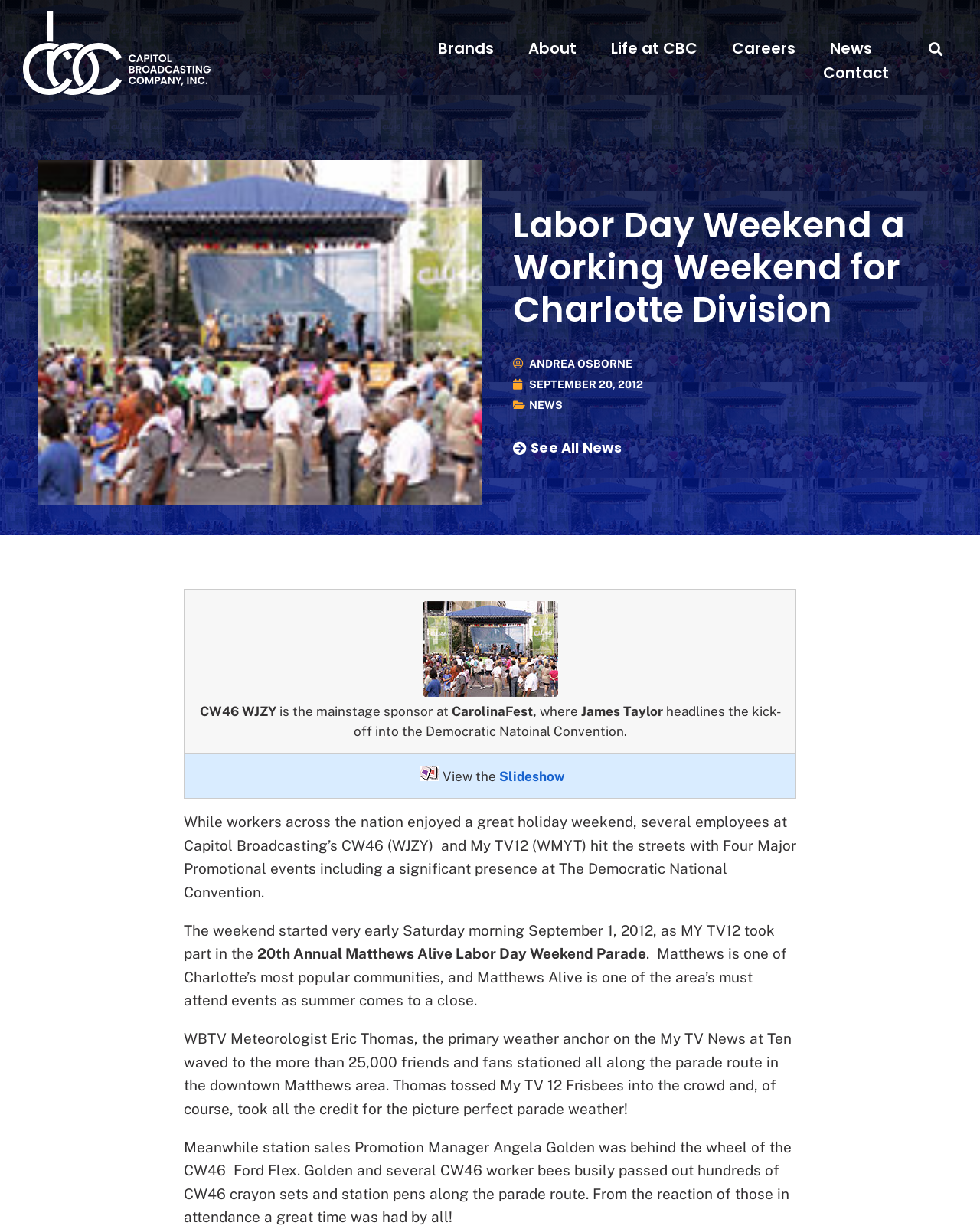Provide the bounding box coordinates for the area that should be clicked to complete the instruction: "Click on Brands".

[0.447, 0.03, 0.504, 0.049]